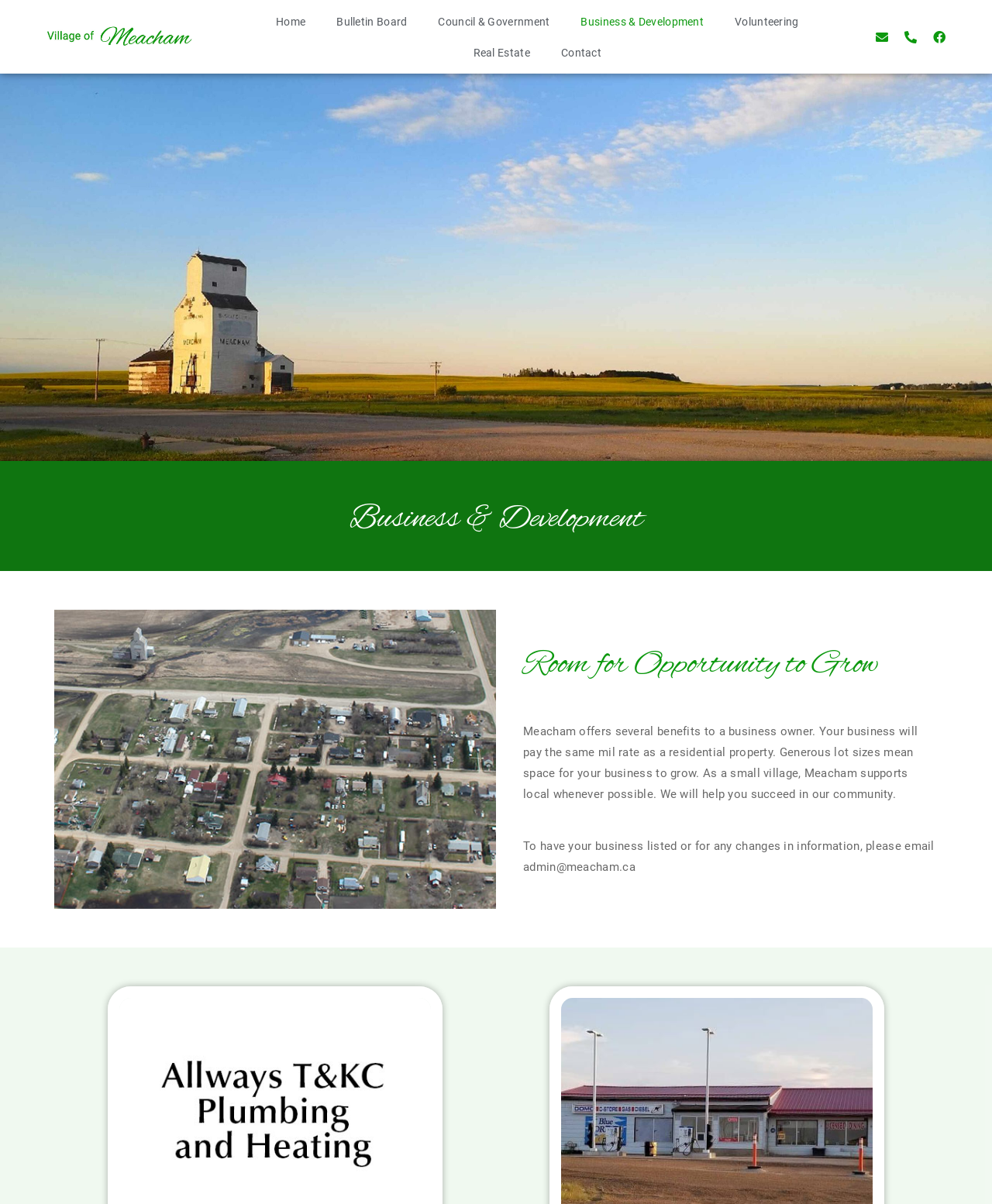Pinpoint the bounding box coordinates of the element that must be clicked to accomplish the following instruction: "check facebook page". The coordinates should be in the format of four float numbers between 0 and 1, i.e., [left, top, right, bottom].

[0.935, 0.02, 0.96, 0.041]